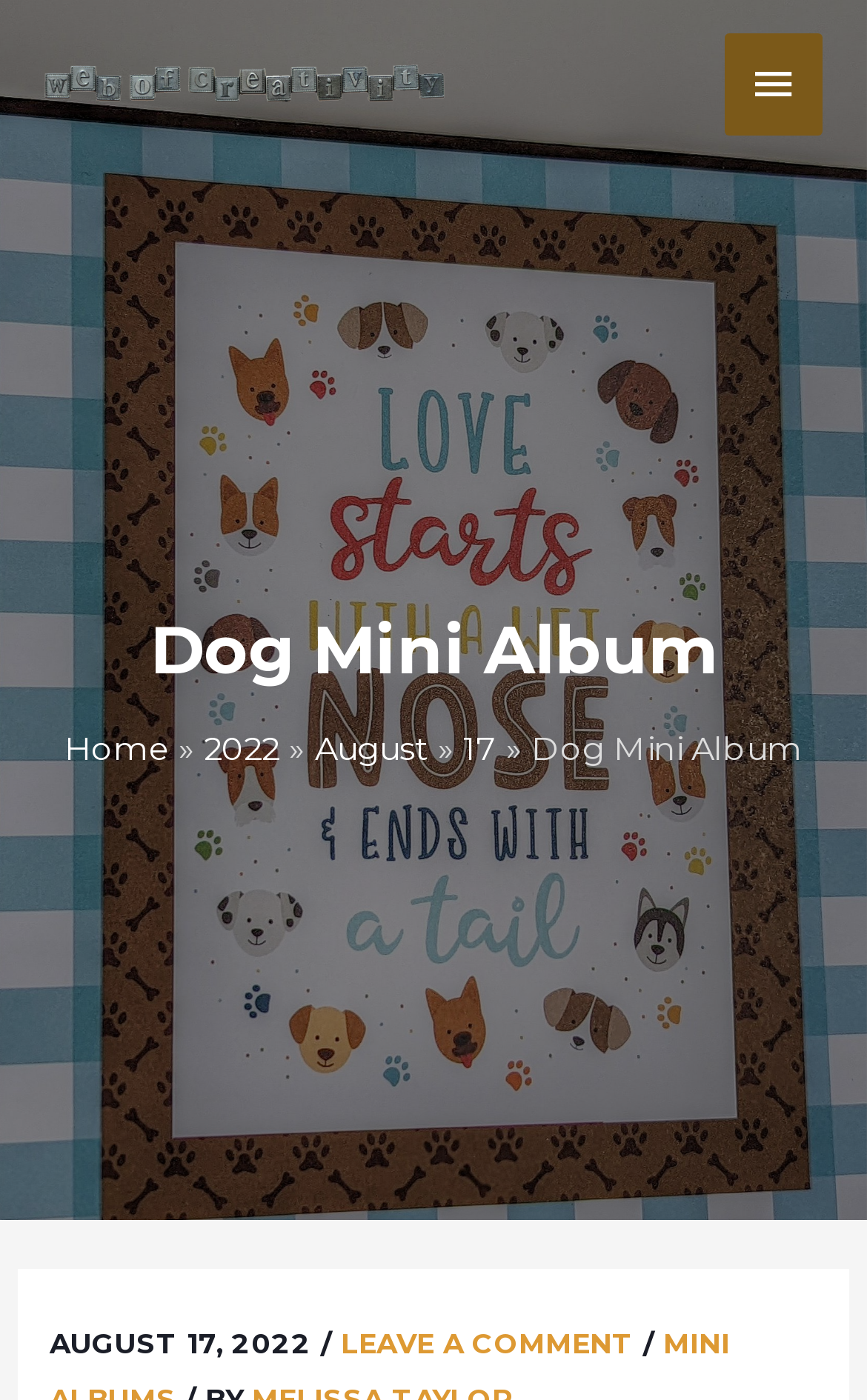How many links are in the breadcrumbs navigation?
Answer the question using a single word or phrase, according to the image.

4